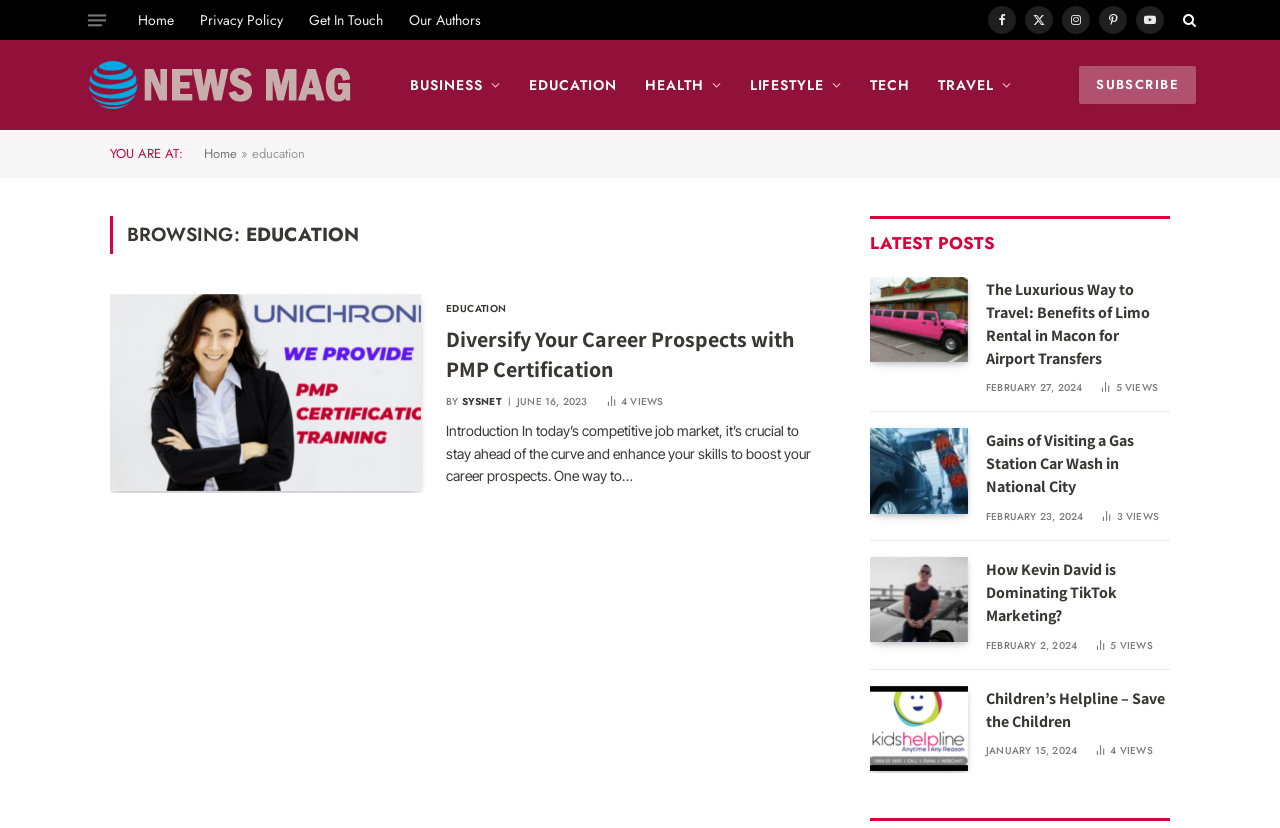What is the name of the author of the first article?
Observe the image and answer the question with a one-word or short phrase response.

SYSNET